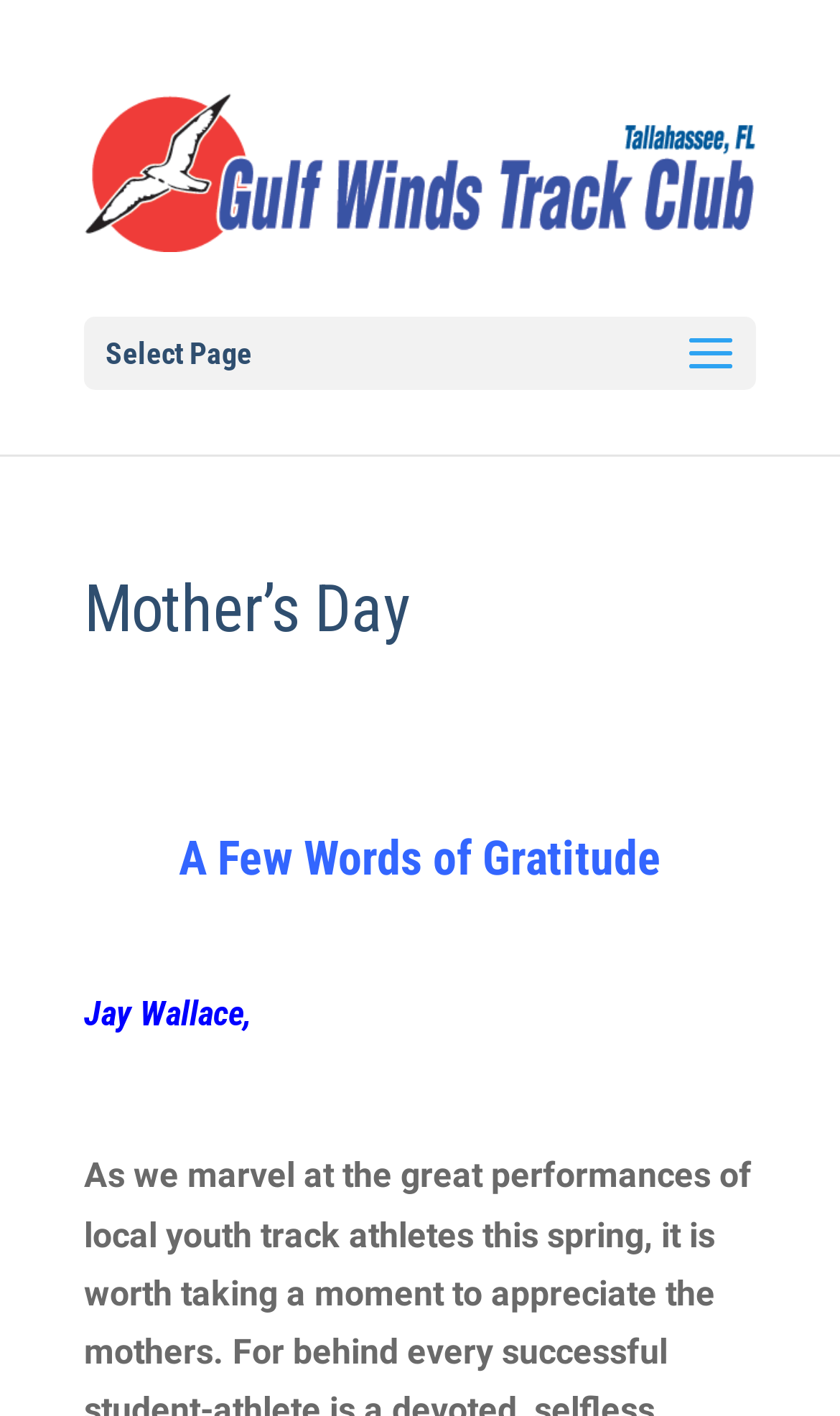Illustrate the webpage thoroughly, mentioning all important details.

The webpage is about Mother's Day, specifically related to Gulfwinds. At the top, there is a link to Gulfwinds, accompanied by an image with the same name, taking up most of the top section. Below this, there is a static text "Select Page" positioned slightly to the right. 

Further down, there is a prominent heading "Mother's Day" that spans across the page. Following this, there is another heading "A Few Words of Gratitude" that also takes up the full width. After a small gap, there is a heading "Jay Wallace," which is also full-width.